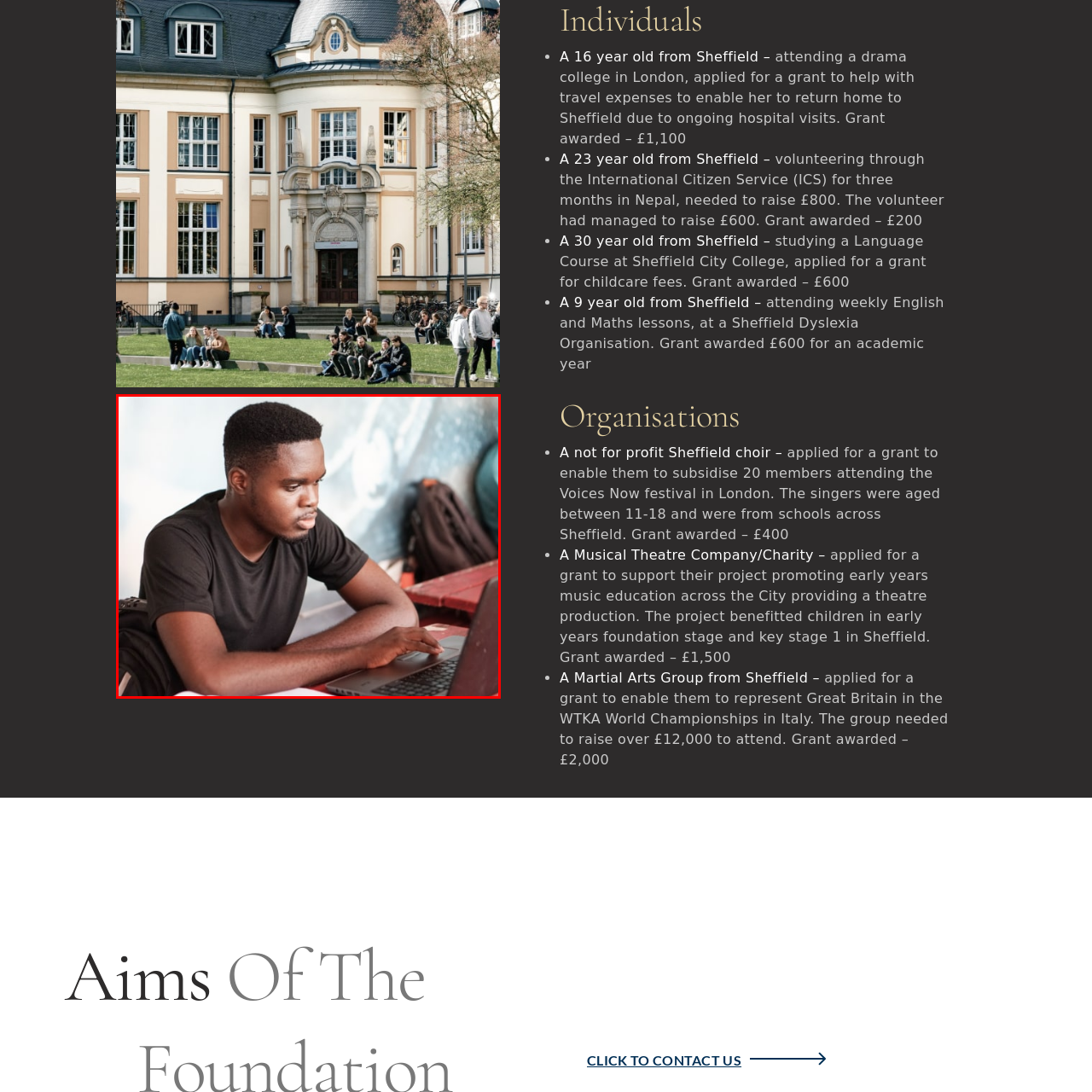Observe the image enclosed by the red rectangle, then respond to the question in one word or phrase:
What is the man wearing?

a black t-shirt